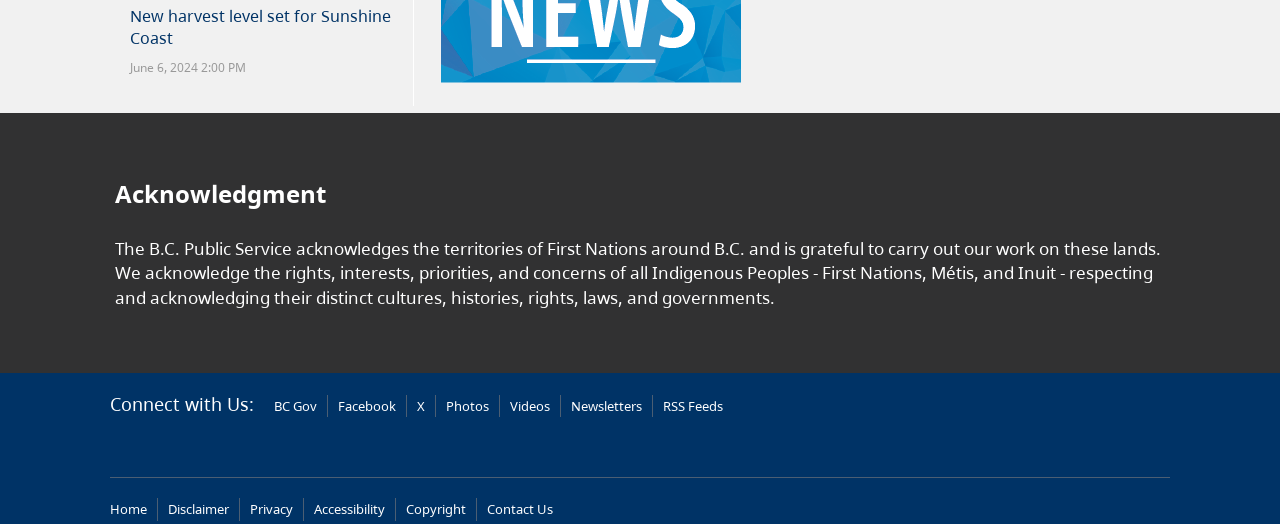Please indicate the bounding box coordinates of the element's region to be clicked to achieve the instruction: "View Facebook page". Provide the coordinates as four float numbers between 0 and 1, i.e., [left, top, right, bottom].

[0.264, 0.757, 0.309, 0.792]